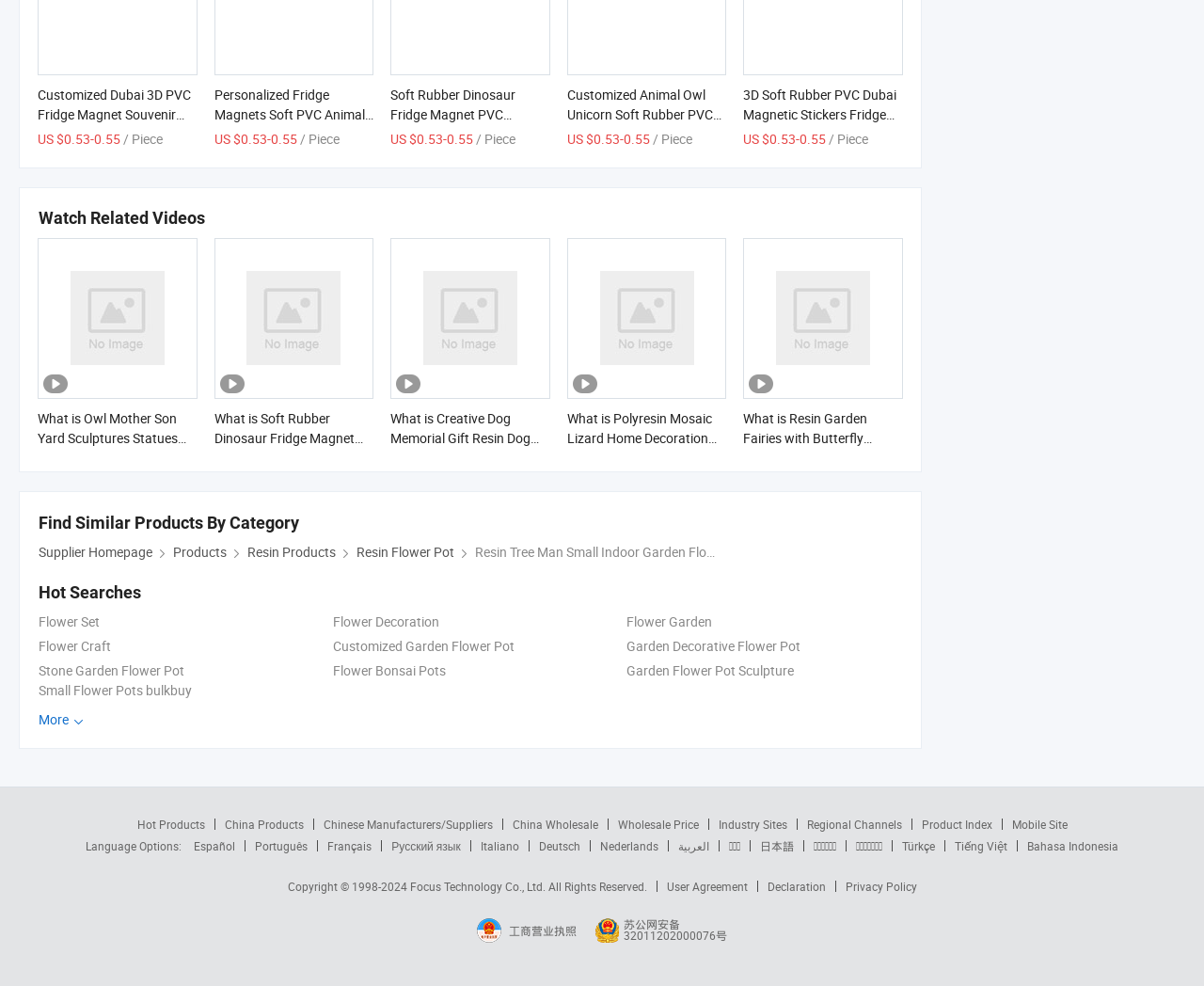How many product categories are listed?
Using the image as a reference, answer the question with a short word or phrase.

7